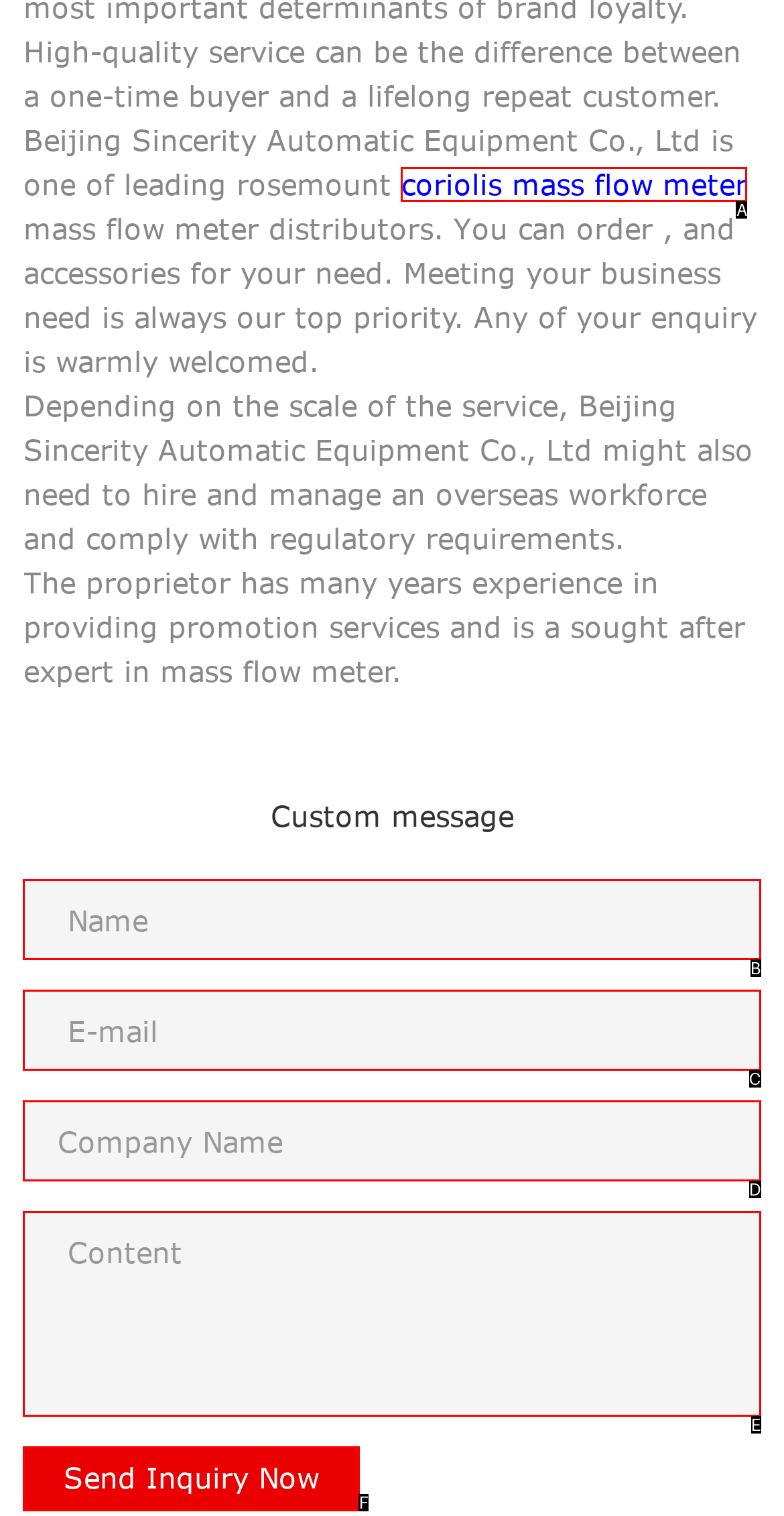Match the following description to a UI element: coriolis mass flow meter
Provide the letter of the matching option directly.

A